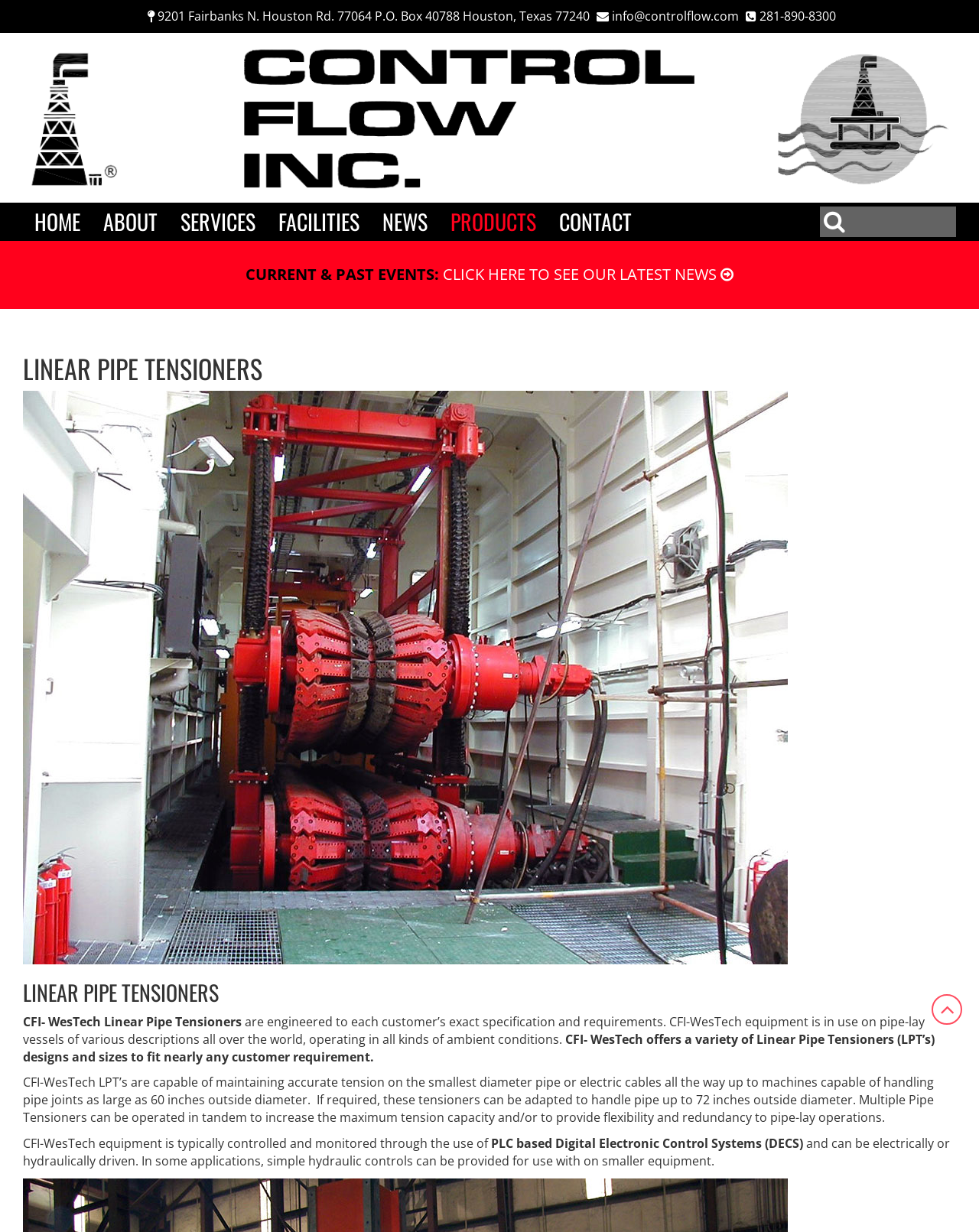Refer to the image and provide an in-depth answer to the question: 
What is the purpose of CFI-WesTech Linear Pipe Tensioners?

According to the webpage, CFI-WesTech Linear Pipe Tensioners are engineered to each customer's exact specification and requirements, and are capable of maintaining accurate tension on pipes of various sizes.